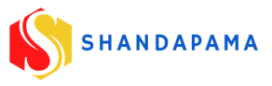Describe every significant element in the image thoroughly.

The image features the logo of "Shandanpama," characterized by its vibrant colors and modern design. The logo includes a stylized 'S' in red and yellow, set against a background that emphasizes the brand's identity. The name "SHANDAPAMA" is prominently displayed in bold blue letters, positioning the brand as lively and approachable. This logo represents the online news platform, Shandanpama, known for delivering current events and updates in various sectors, including politics and business.